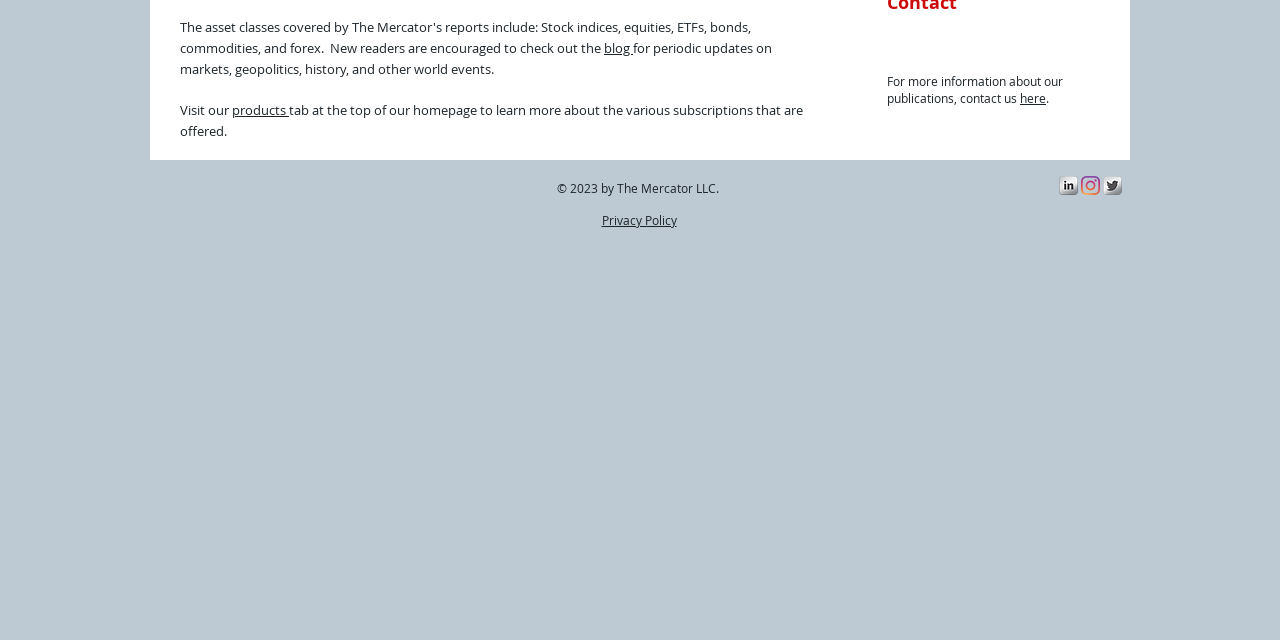Find the bounding box coordinates of the UI element according to this description: "Privacy Policy".

[0.47, 0.331, 0.529, 0.356]